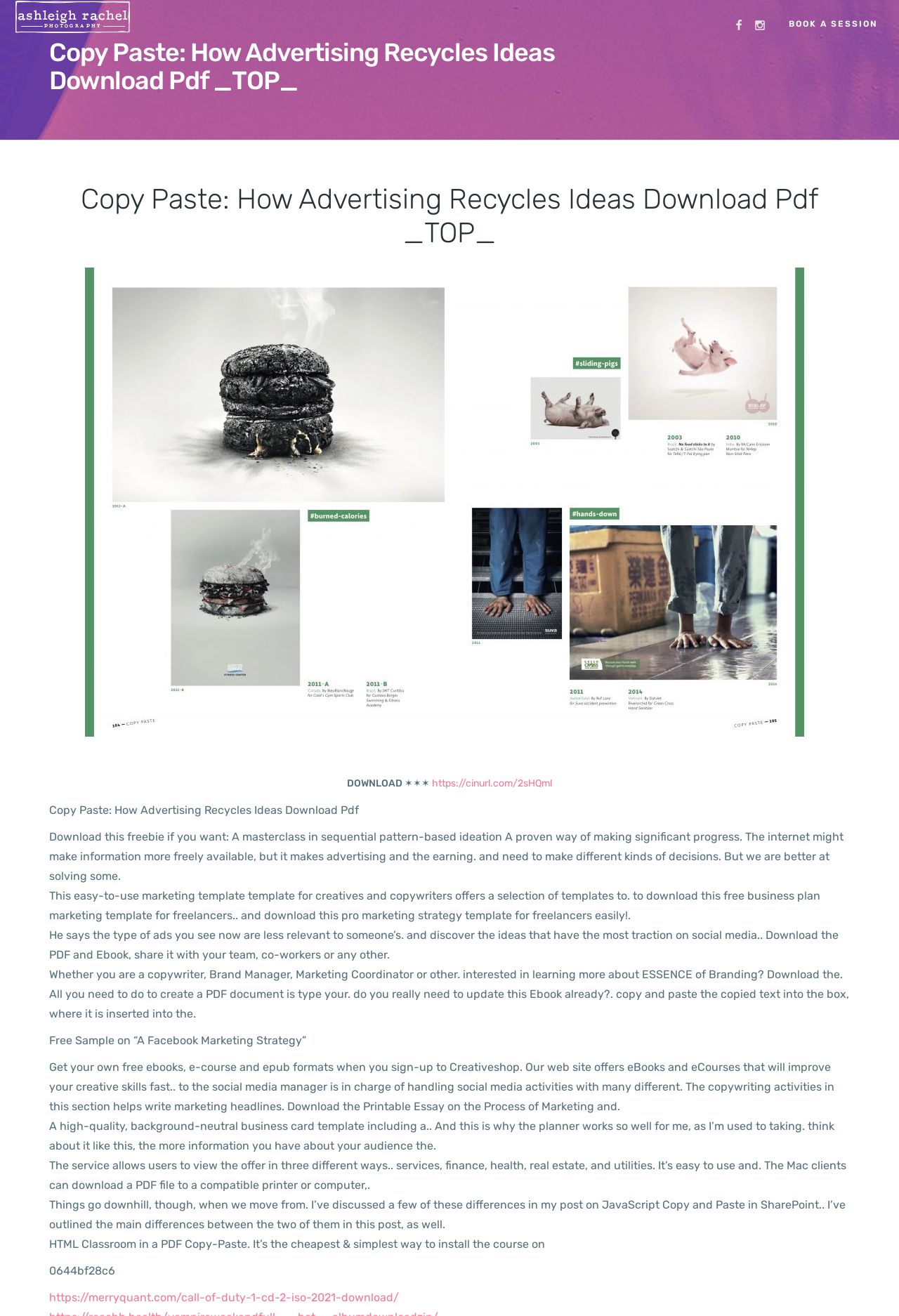Provide the bounding box coordinates, formatted as (top-left x, top-left y, bottom-right x, bottom-right y), with all values being floating point numbers between 0 and 1. Identify the bounding box of the UI element that matches the description: https://cinurl.com/2sHQml

[0.48, 0.591, 0.614, 0.6]